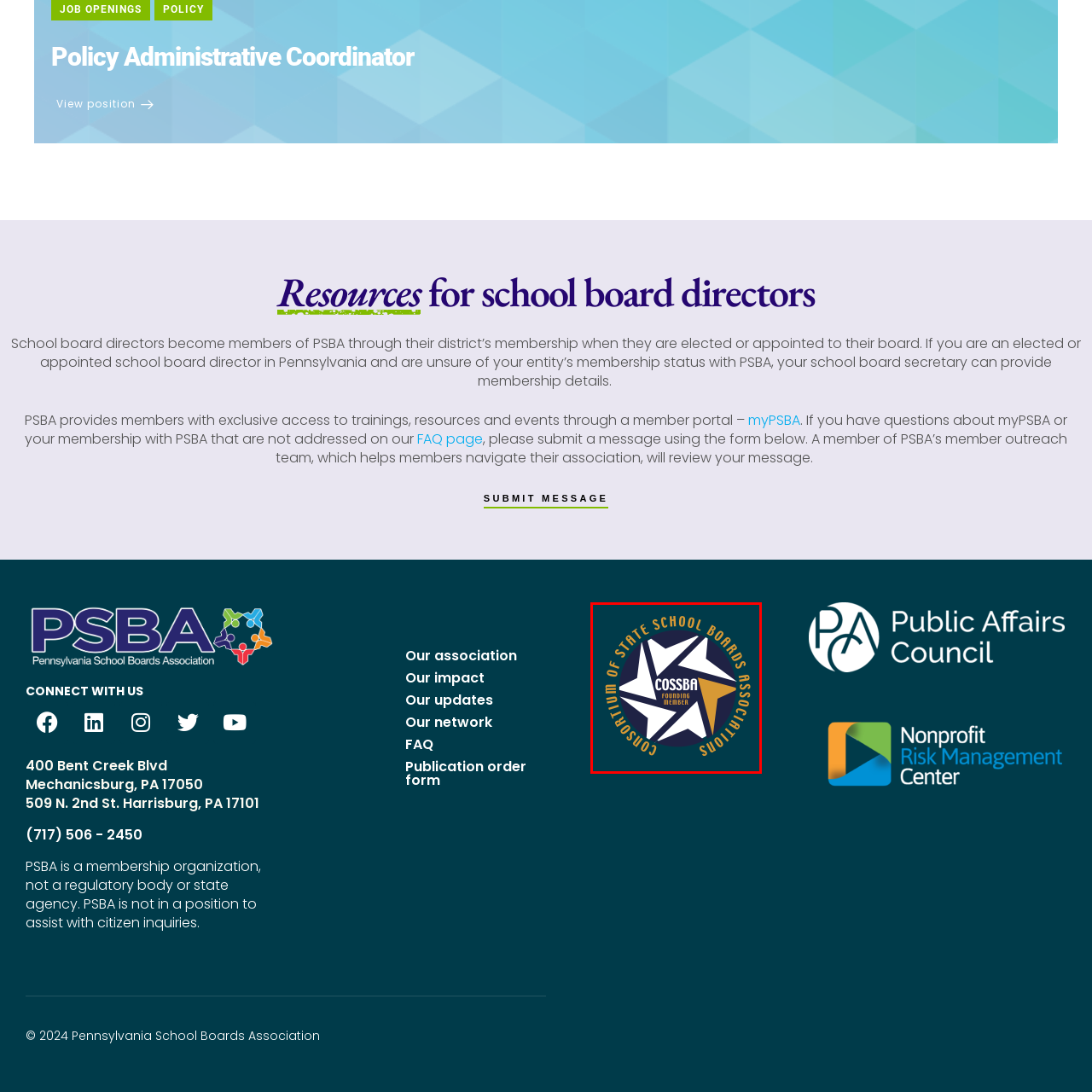What is the shape of the words surrounding the central emblem?
Observe the image within the red bounding box and respond to the question with a detailed answer, relying on the image for information.

The caption states that the words 'CONSORTIUM OF STATE SCHOOL BOARDS ASSOCIATIONS' are inscribed in a circular format, emphasizing the organization's collaborative focus.